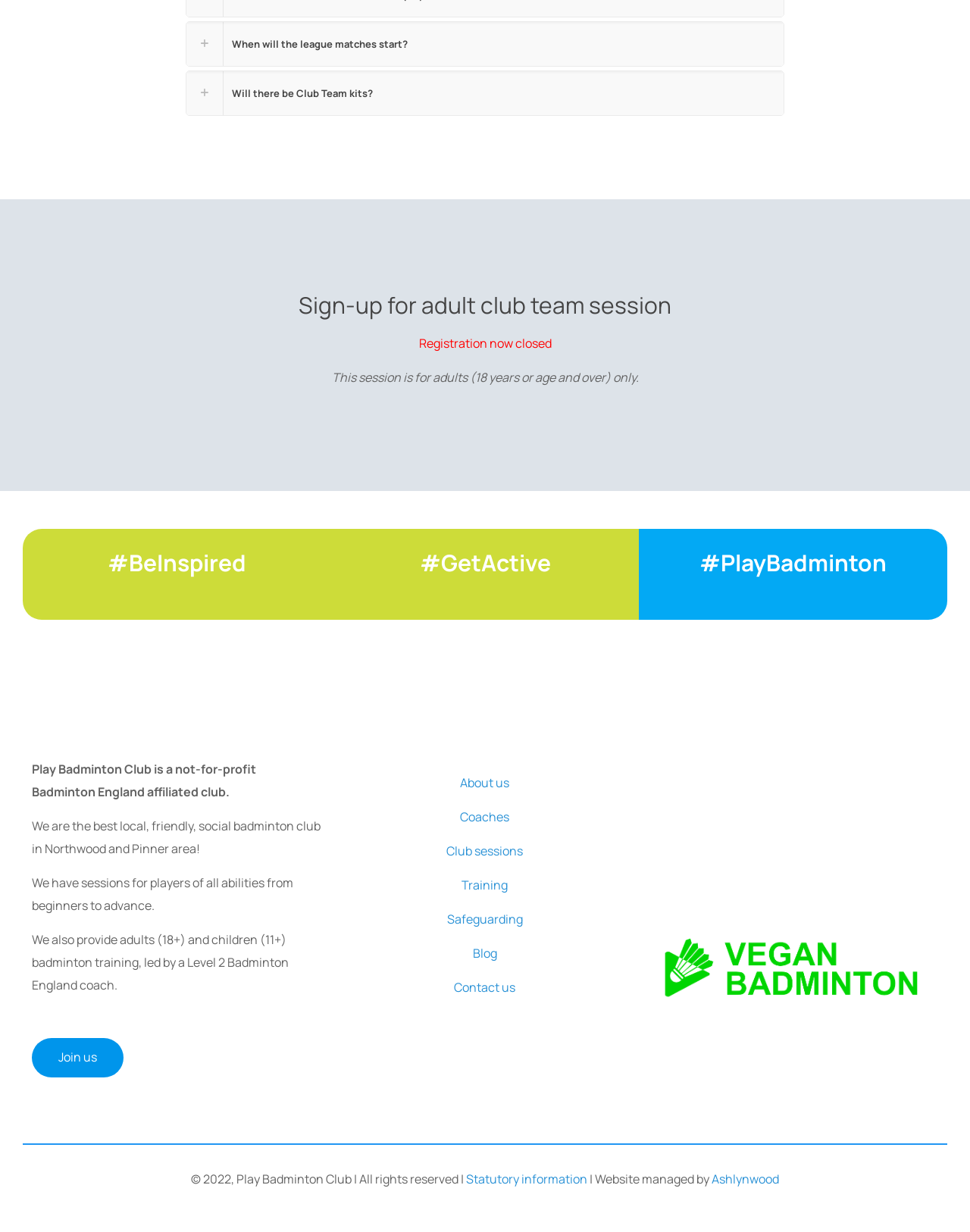Please identify the bounding box coordinates of the element I need to click to follow this instruction: "Click on 'Join us'".

[0.033, 0.843, 0.127, 0.874]